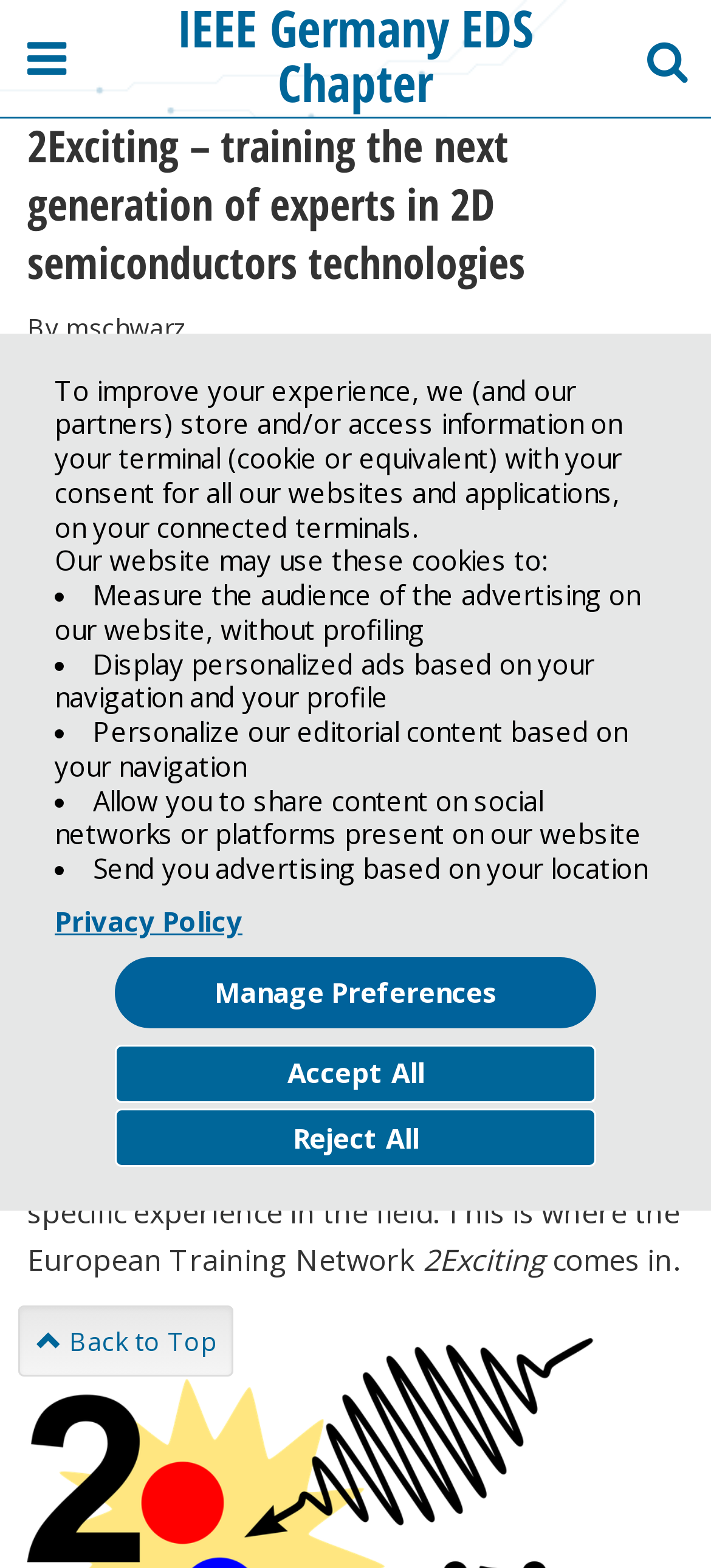Highlight the bounding box coordinates of the element you need to click to perform the following instruction: "Click the 'IEEE Germany EDS Chapter' link."

[0.205, 0.0, 0.795, 0.07]